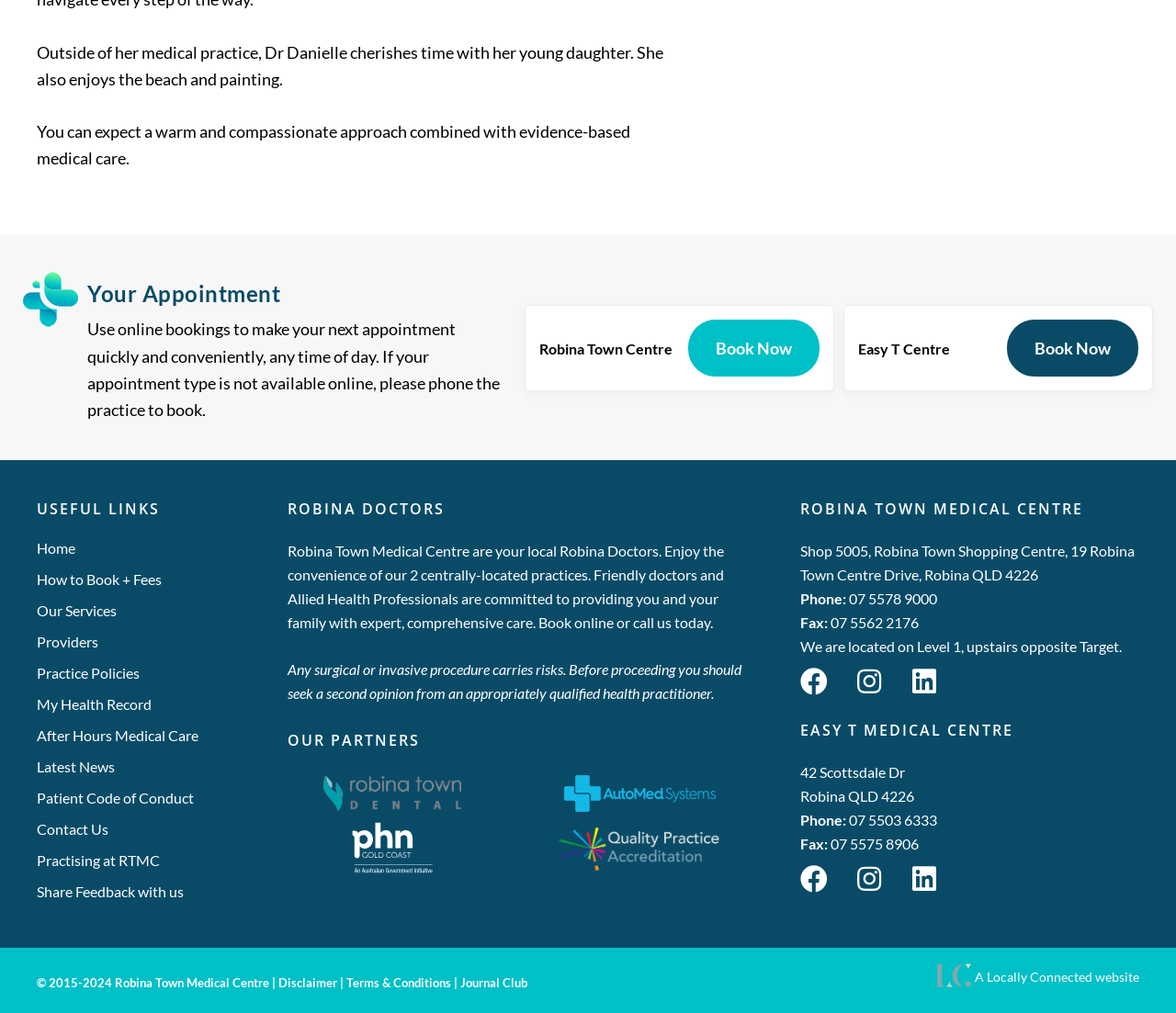Given the following UI element description: "Practising at RTMC", find the bounding box coordinates in the webpage screenshot.

[0.031, 0.838, 0.213, 0.862]